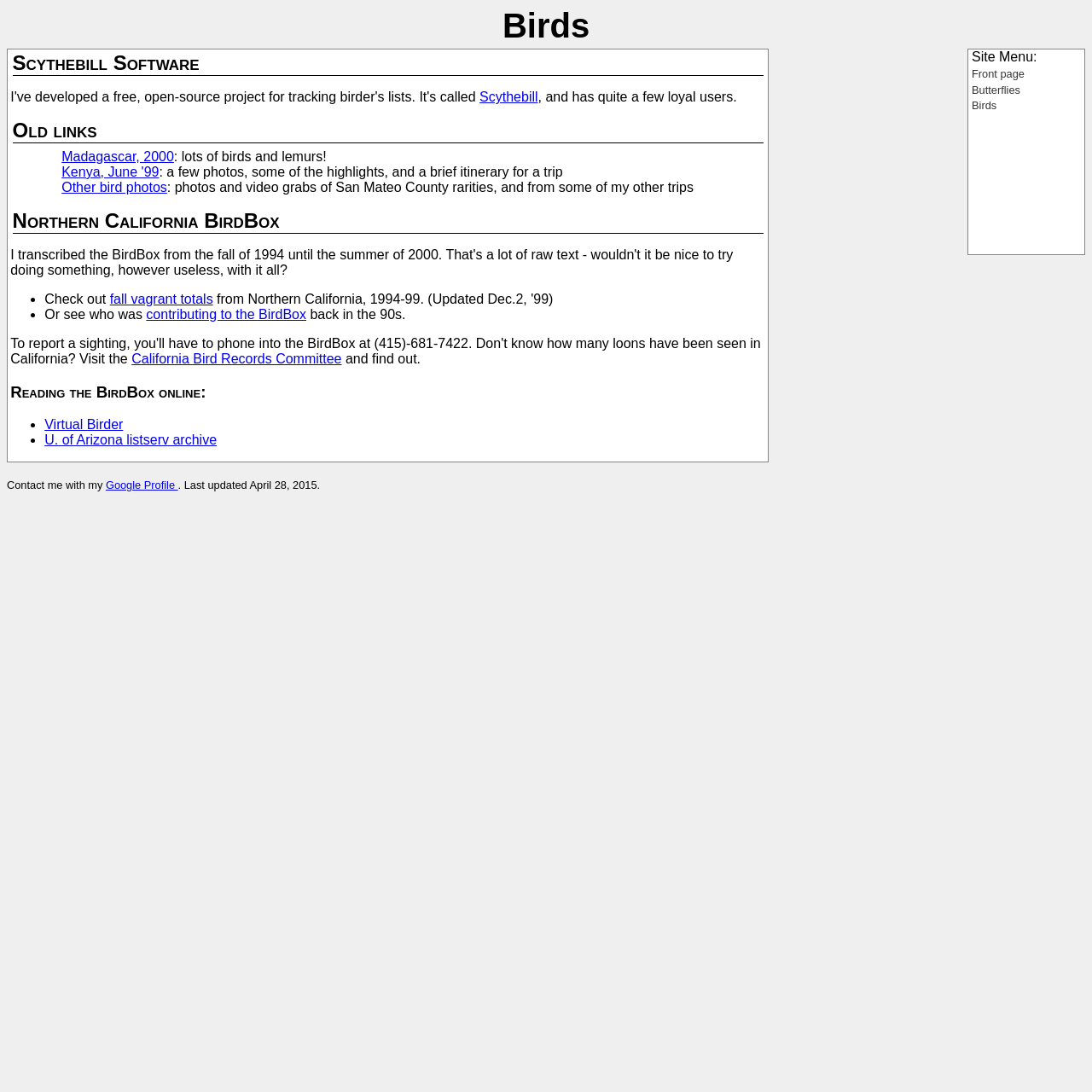Identify the bounding box coordinates of the area that should be clicked in order to complete the given instruction: "Check out fall vagrant totals". The bounding box coordinates should be four float numbers between 0 and 1, i.e., [left, top, right, bottom].

[0.101, 0.267, 0.195, 0.28]